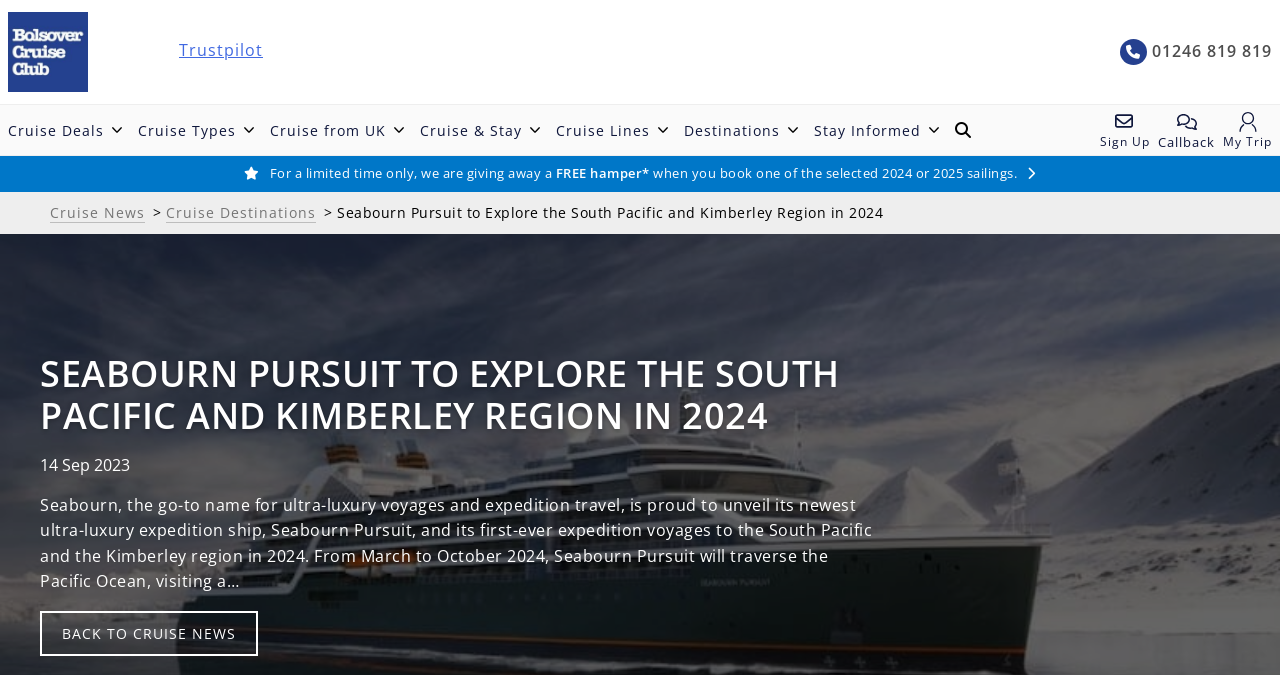What is the purpose of the 'Stay Informed' section?
Please give a detailed answer to the question using the information shown in the image.

The 'Stay Informed' section contains links to 'News & Blogs', 'Into The Blue Magazine', 'FAQs', and other resources, suggesting that its purpose is to provide users with news and information related to cruises.